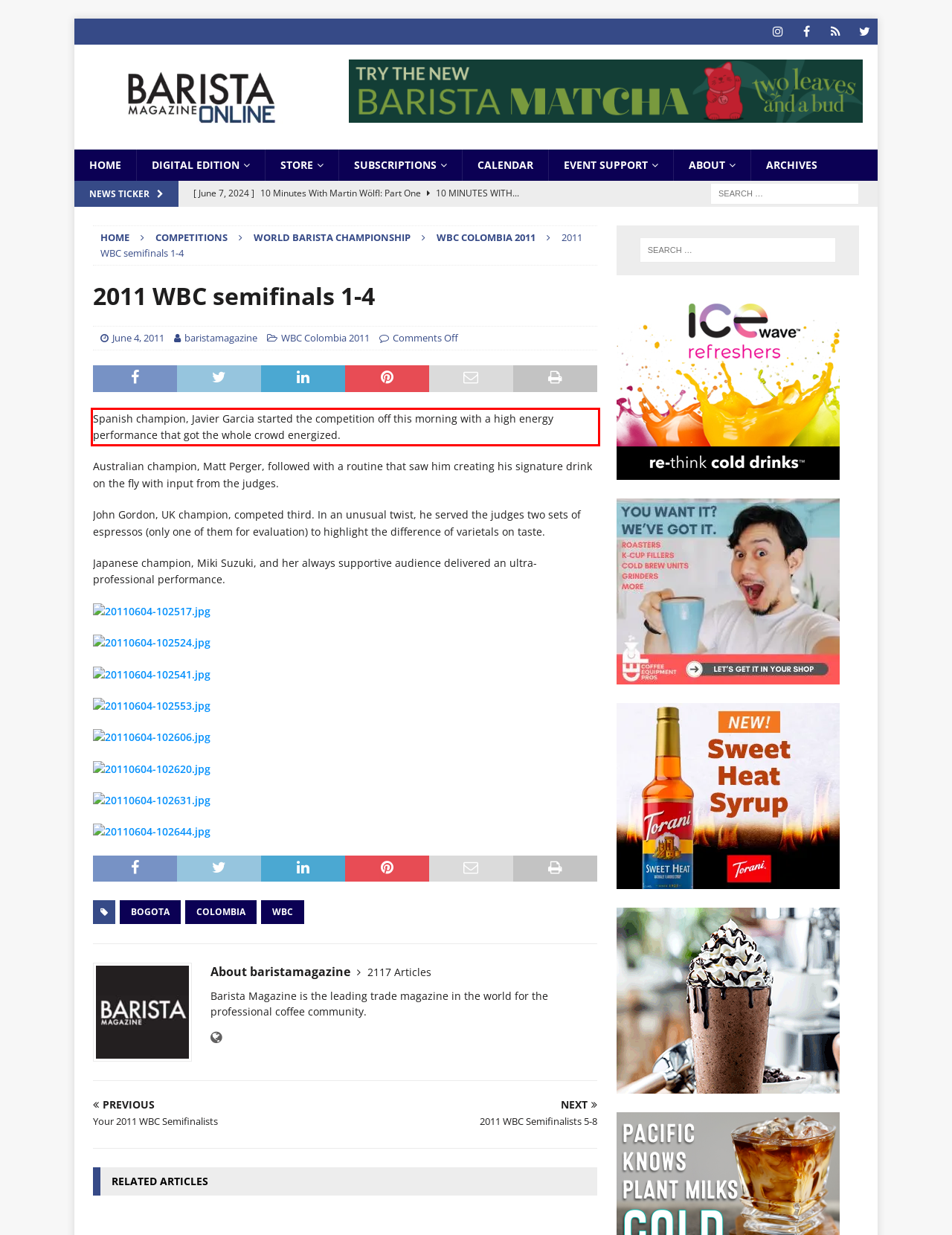Identify the text within the red bounding box on the webpage screenshot and generate the extracted text content.

Spanish champion, Javier Garcia started the competition off this morning with a high energy performance that got the whole crowd energized.